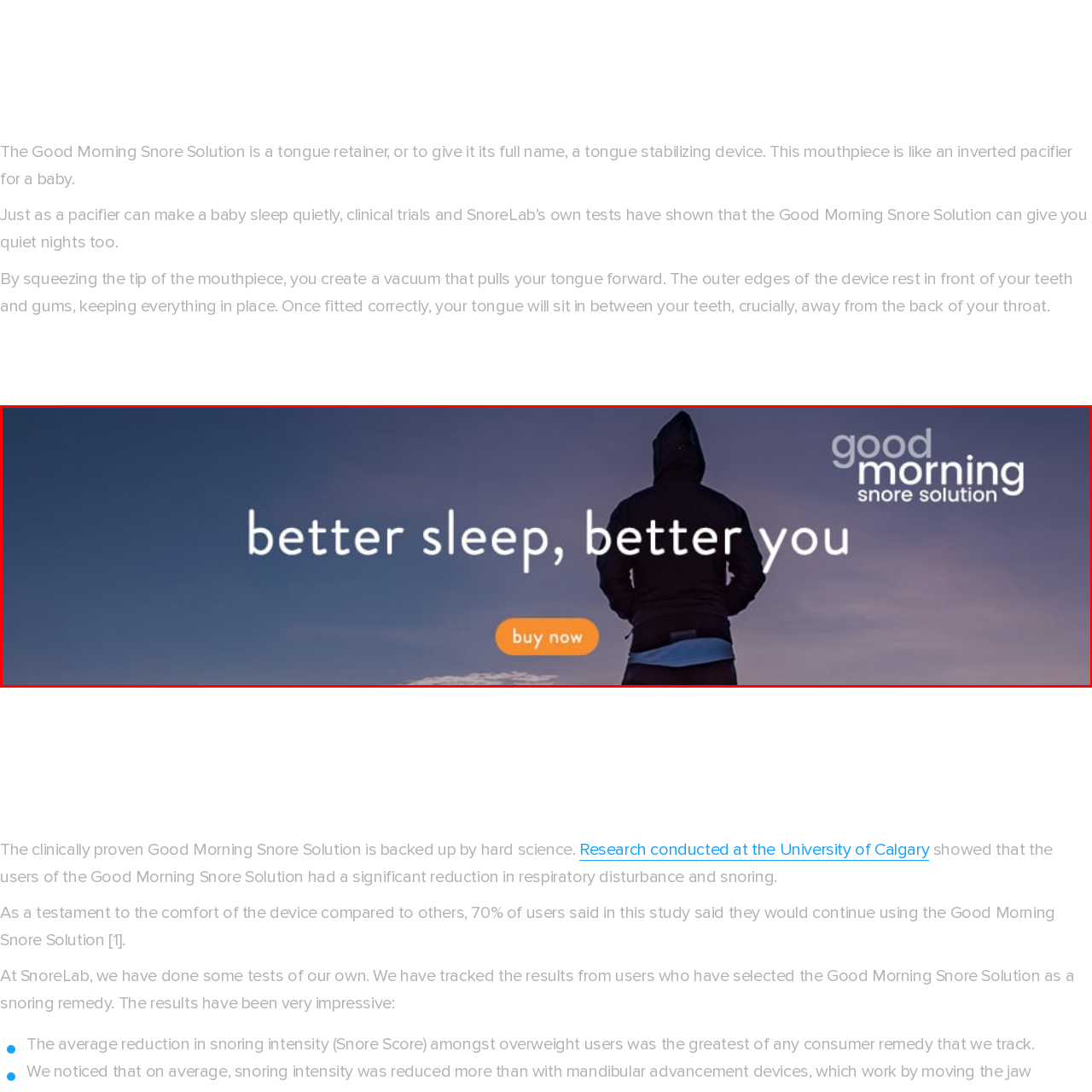What is the dominant color of the sky in the image?
Focus on the visual details within the red bounding box and provide an in-depth answer based on your observations.

The caption describes the sky as merging into soft hues of blue and purple, which implies that the dominant colors of the sky are a soothing blend of blue and purple, contributing to the overall calm and tranquil atmosphere of the image.